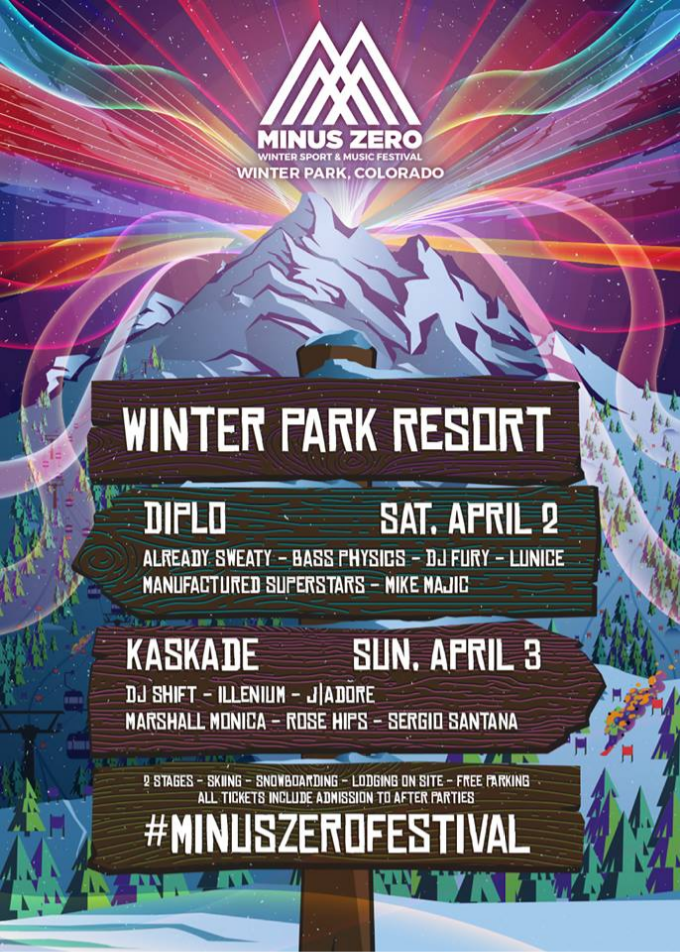Detail the scene shown in the image extensively.

The image showcases a vibrant promotional poster for the Minus Zero Festival, set to take place at the Winter Park Resort in Colorado. Central to the design is the festival's logo, prominently displayed at the top, featuring a stylized mountain range. Below, an eye-catching burst of colors creates a dynamic backdrop, enhancing the festive atmosphere.

The poster outlines key details about the event, specifically the dates: Saturday, April 2, and Sunday, April 3. It highlights notable performers, including Diplo and Kaskade, along with their supporting acts such as Already Sweaty, Bass Physics, and DJ Shift. Additional events include skiing, snowboarding, and lodging options, with information emphasizing free parking and that all tickets grant access to after parties. 

The overall design combines elements of nature with modern festival culture, inviting attendees to celebrate music and winter sports in a picturesque mountainous setting, and ends with the hashtag #MINUSZEROFESTIVAL to encourage online engagement.